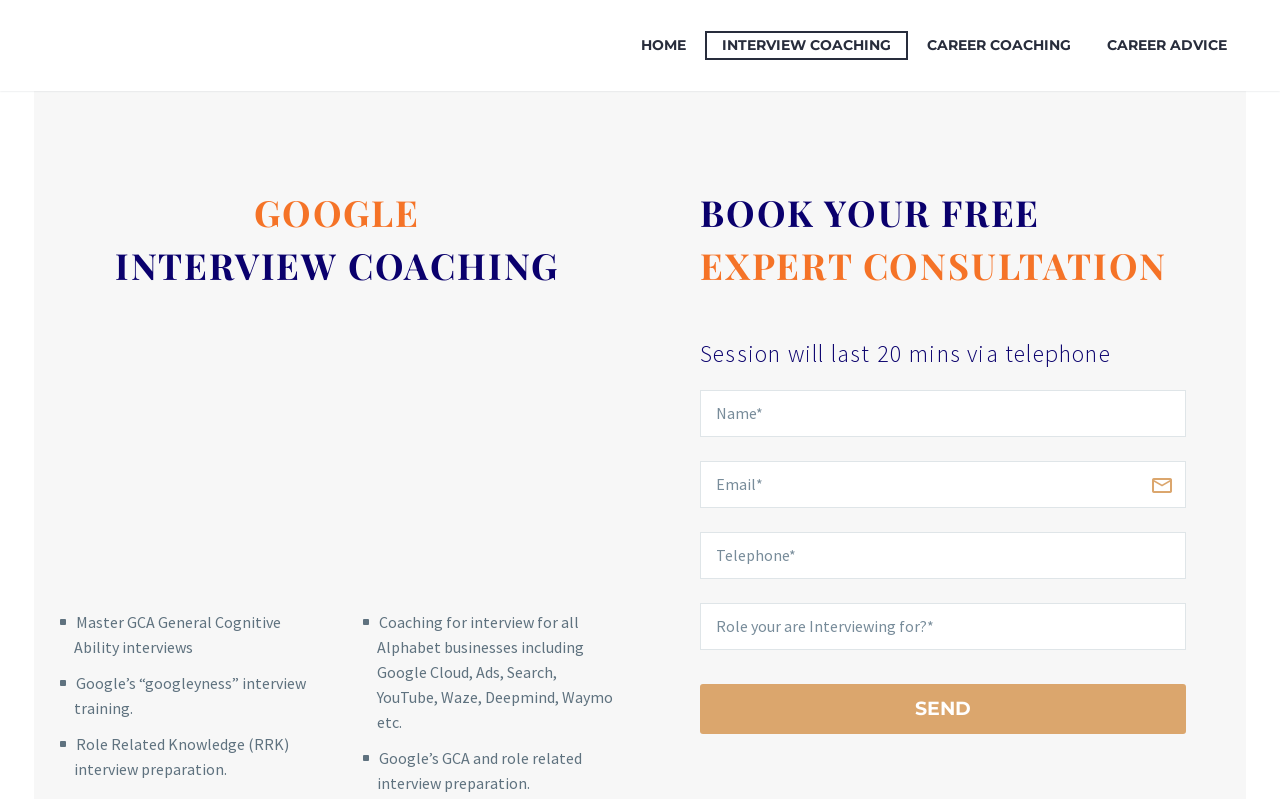Show the bounding box coordinates for the element that needs to be clicked to execute the following instruction: "Click the Send button". Provide the coordinates in the form of four float numbers between 0 and 1, i.e., [left, top, right, bottom].

[0.547, 0.856, 0.927, 0.918]